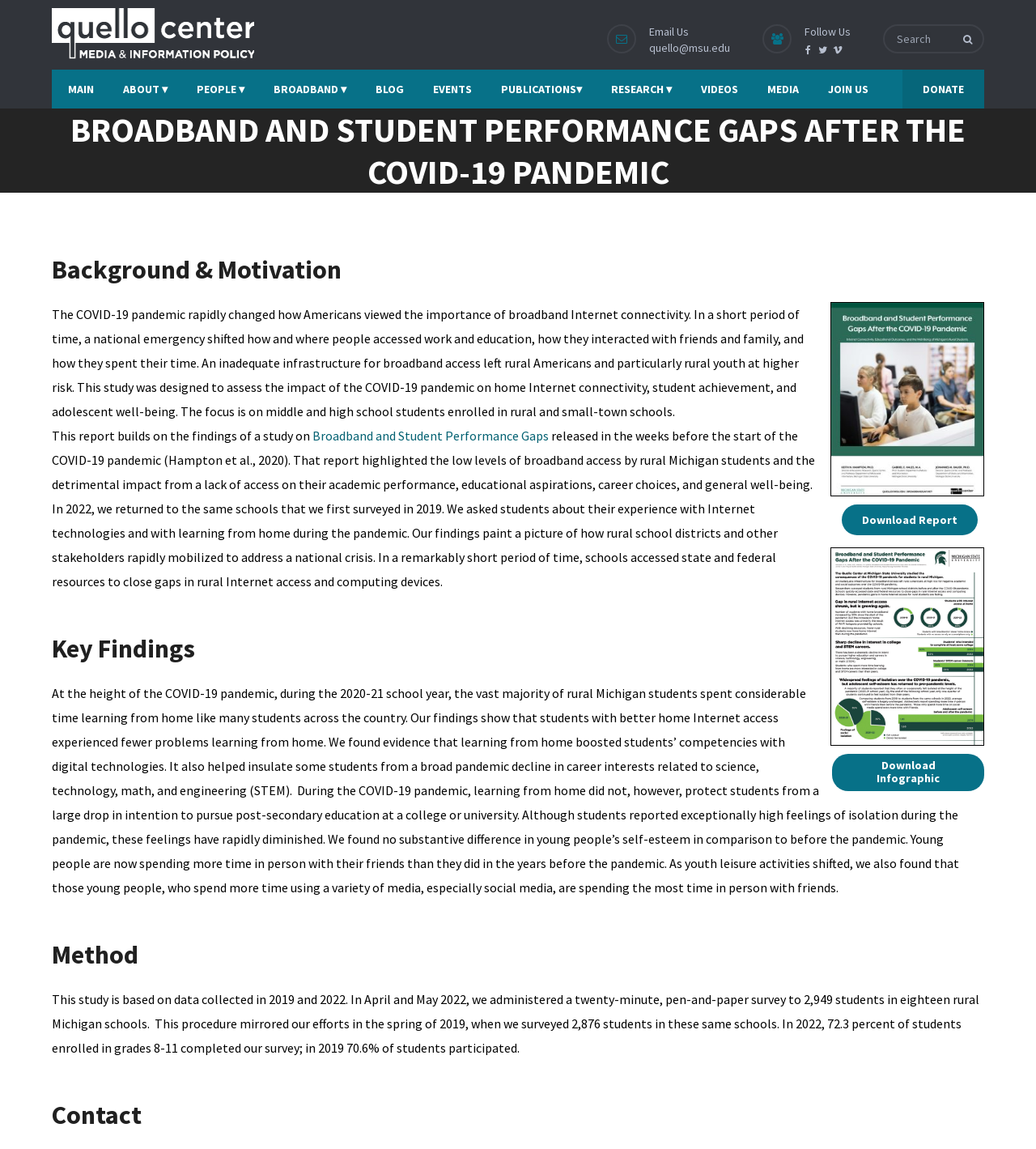Reply to the question with a single word or phrase:
How many students participated in the 2022 survey?

2,949